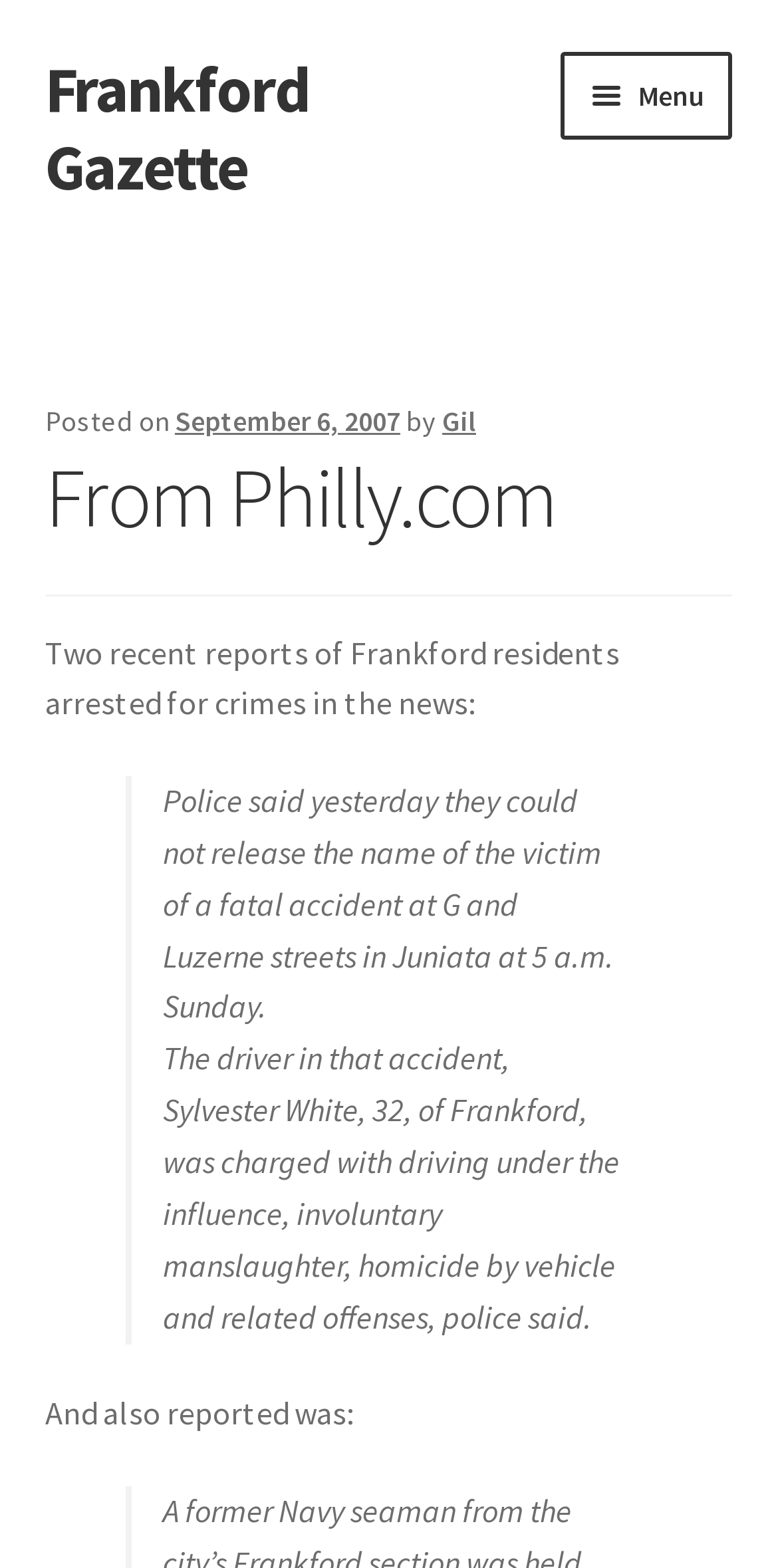Please determine the bounding box coordinates of the element's region to click in order to carry out the following instruction: "Click on the 'Crime Map' link". The coordinates should be four float numbers between 0 and 1, i.e., [left, top, right, bottom].

[0.058, 0.612, 0.942, 0.68]